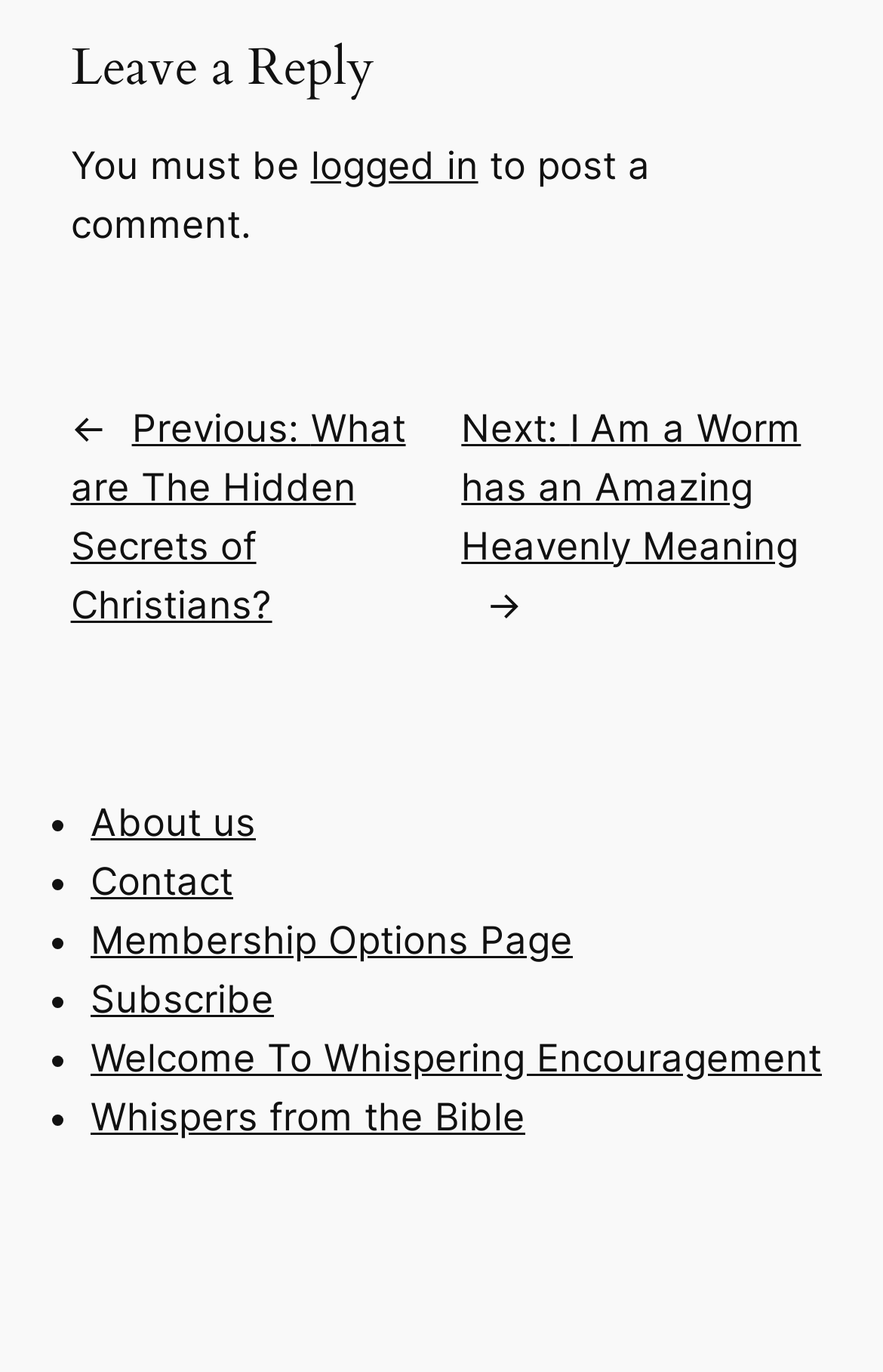Mark the bounding box of the element that matches the following description: "Subscribe".

[0.103, 0.711, 0.31, 0.744]